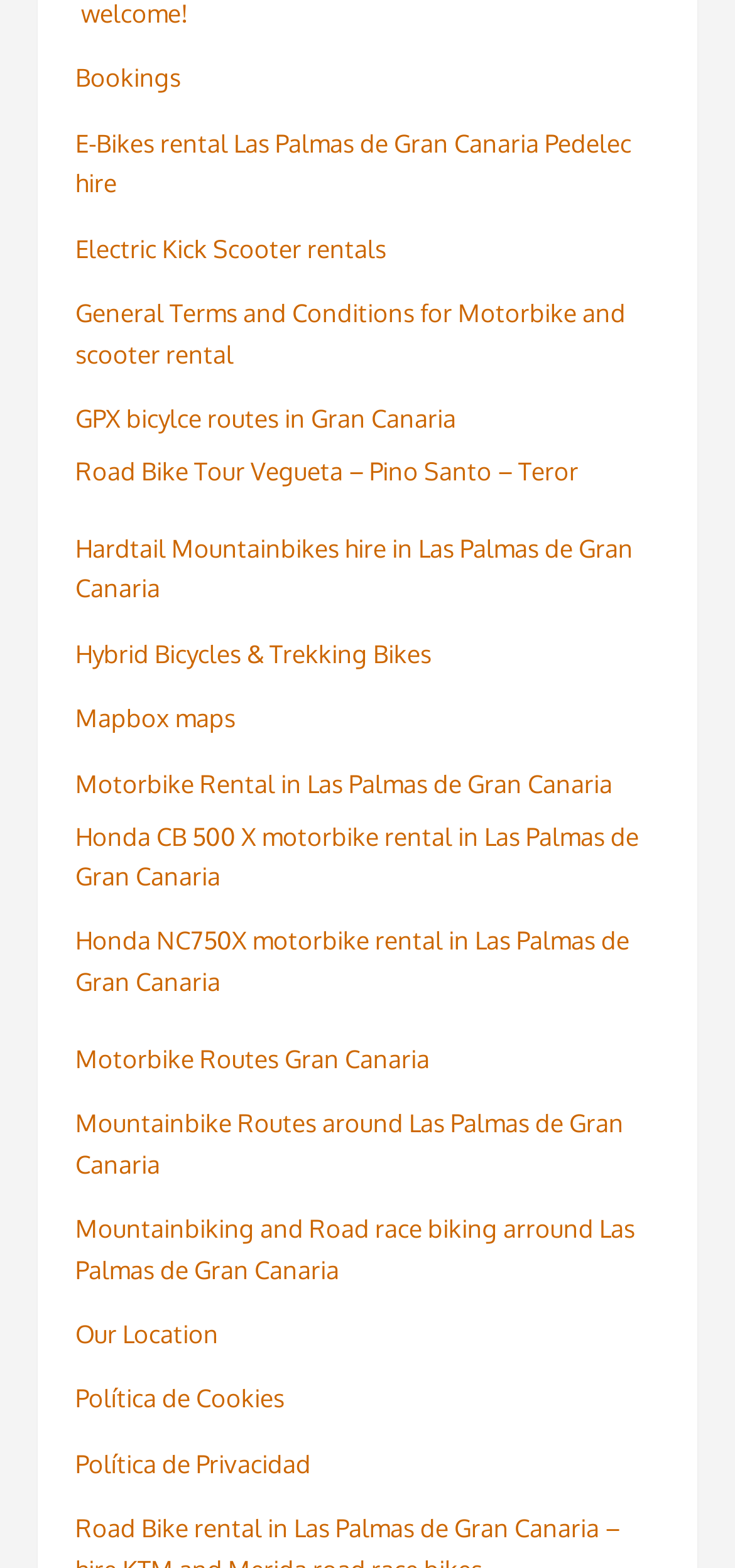What is the purpose of the 'Mapbox maps' link? Based on the image, give a response in one word or a short phrase.

To provide maps